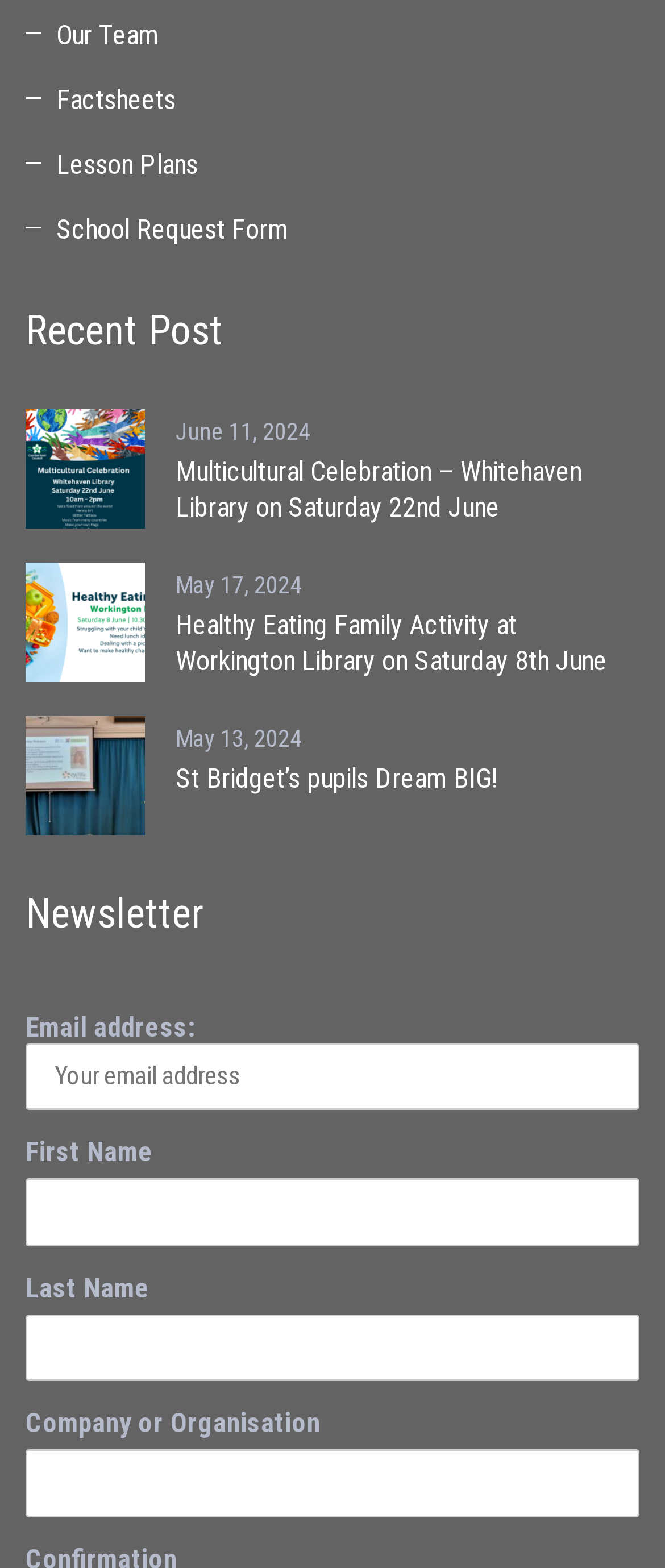Use one word or a short phrase to answer the question provided: 
What is the date of the second recent post?

May 17, 2024